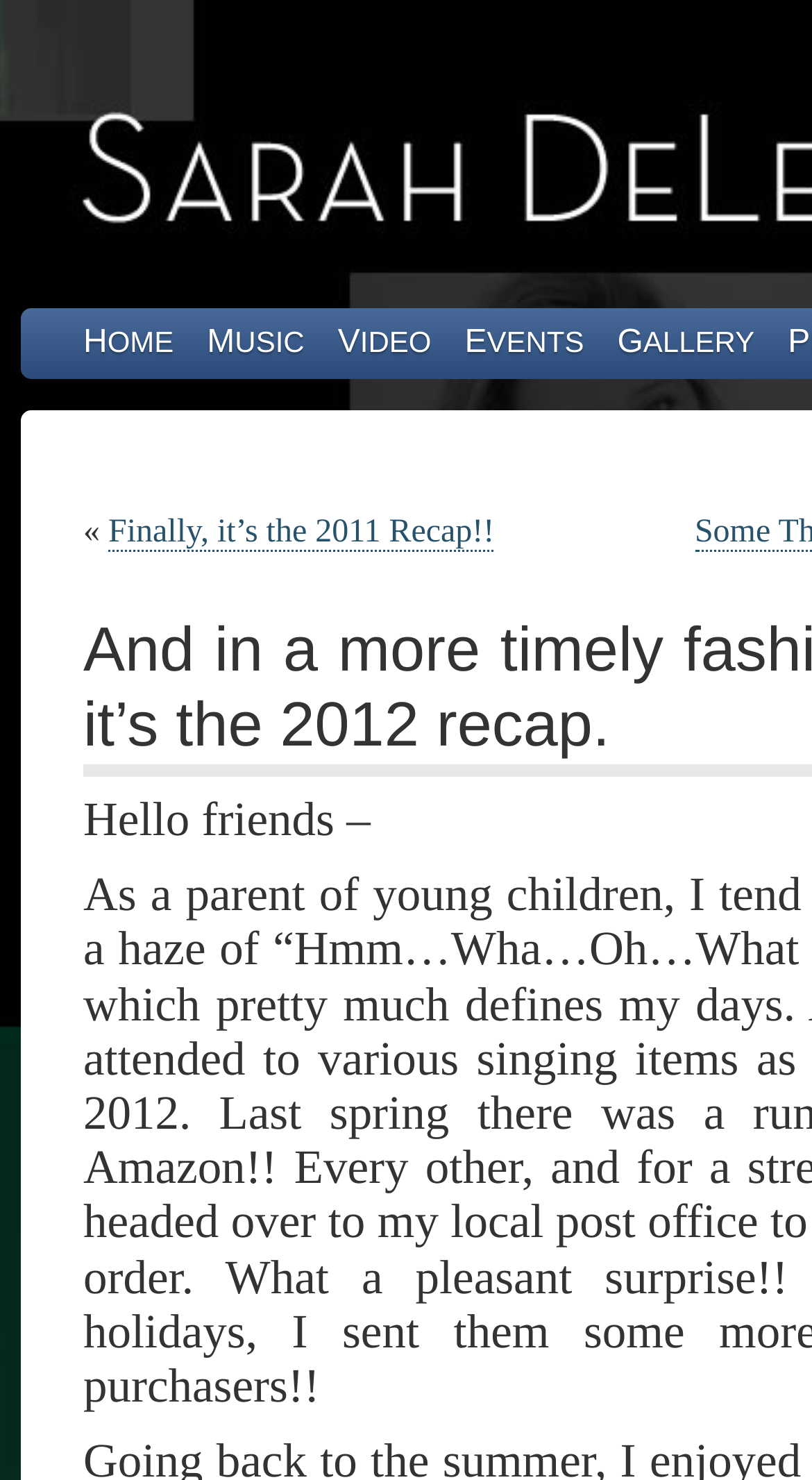What is the first word of the article?
Please provide an in-depth and detailed response to the question.

I looked at the StaticText element with the text 'Hello friends –' and found that the first word of the article is 'Hello'.